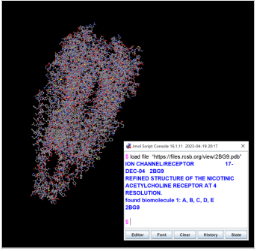Provide a thorough and detailed caption for the image.

The image showcases the initial view of the JSmol display interface, which visualizes the structure of the Nicotinic Acetylcholine Receptor. It includes a detailed ball-and-stick rendering of the biomolecule depicting its complex geometry and interactions at the atomic level. The console window on the right provides essential information regarding the loaded PDB file, including its ID (2B69), date of its last update, and a description of the refined structure. This interface facilitates an interactive examination of the receptor's molecular architecture, crucial for understanding its biological function and the intricate dynamics of protein-ligand interactions.